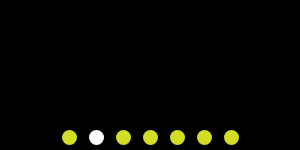Carefully examine the image and provide an in-depth answer to the question: How many monthly unique listeners does Spotify have?

The answer can be obtained by analyzing the carousel interface, which provides an engaging visual representation of music-related statistics. The slide for Spotify mentions the number of monthly unique listeners as 300,000.